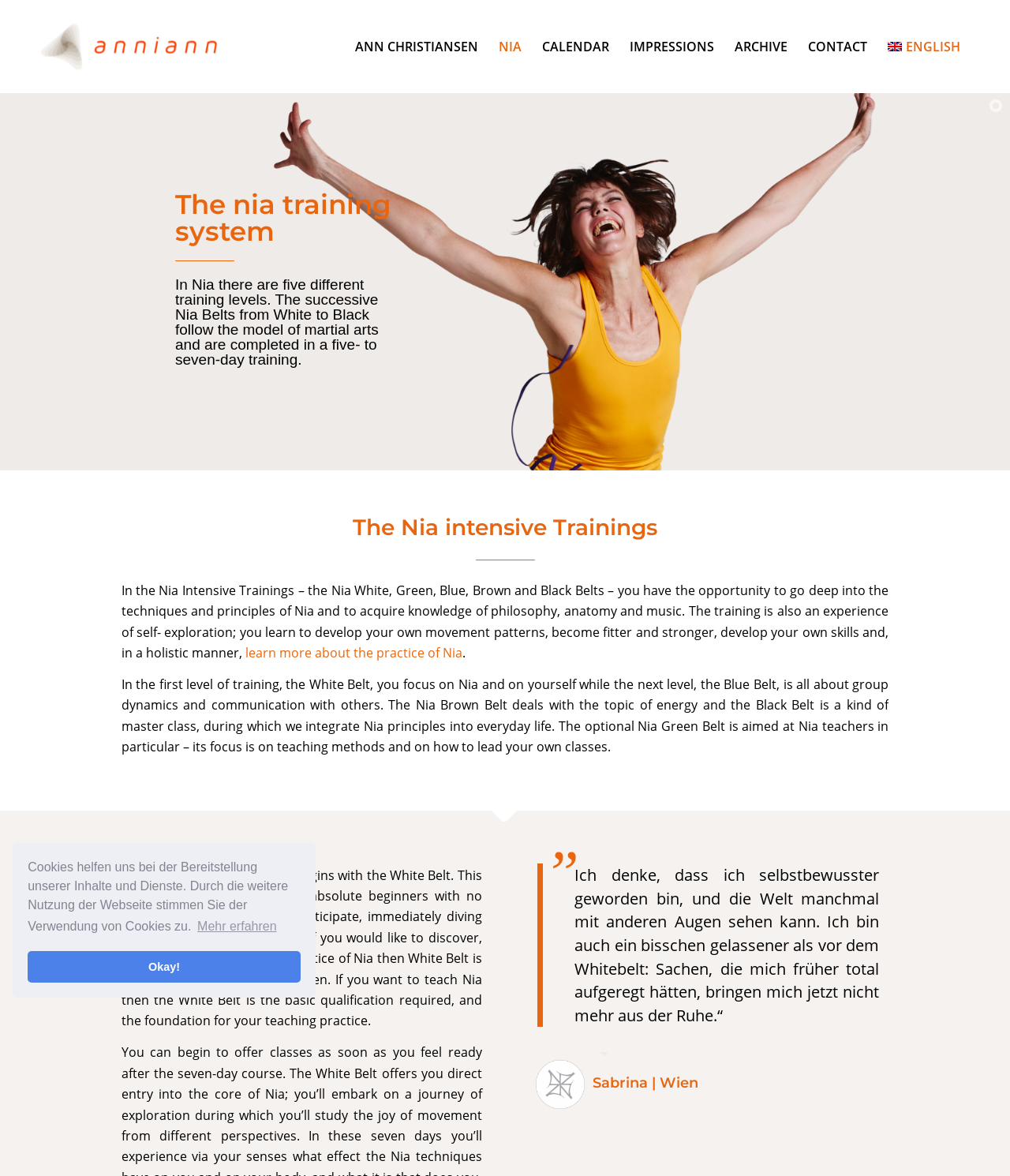Identify the bounding box coordinates for the region to click in order to carry out this instruction: "go to Anniann's homepage". Provide the coordinates using four float numbers between 0 and 1, formatted as [left, top, right, bottom].

[0.039, 0.0, 0.216, 0.079]